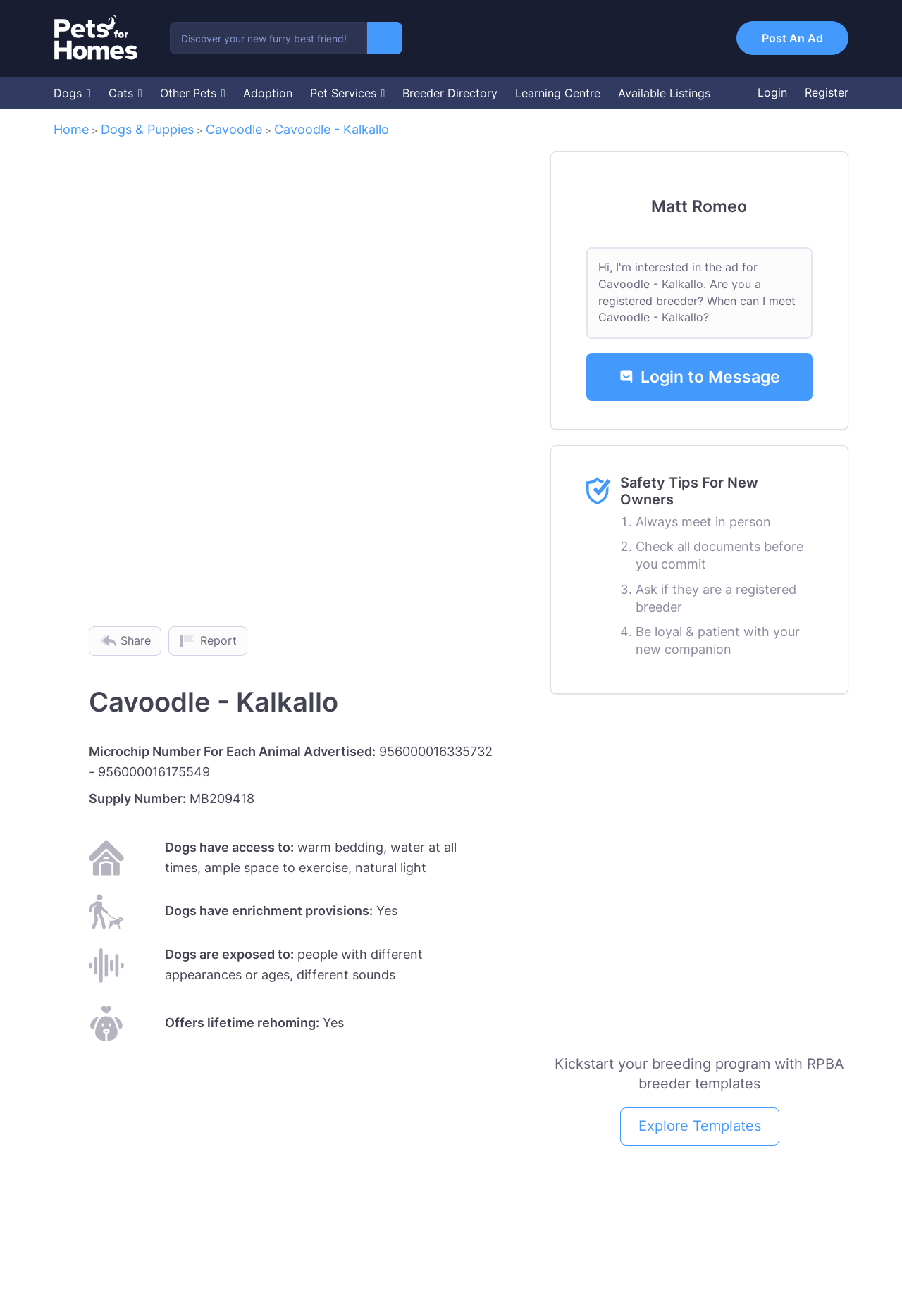Locate the bounding box coordinates of the segment that needs to be clicked to meet this instruction: "Contact Matt Romeo".

[0.722, 0.15, 0.828, 0.164]